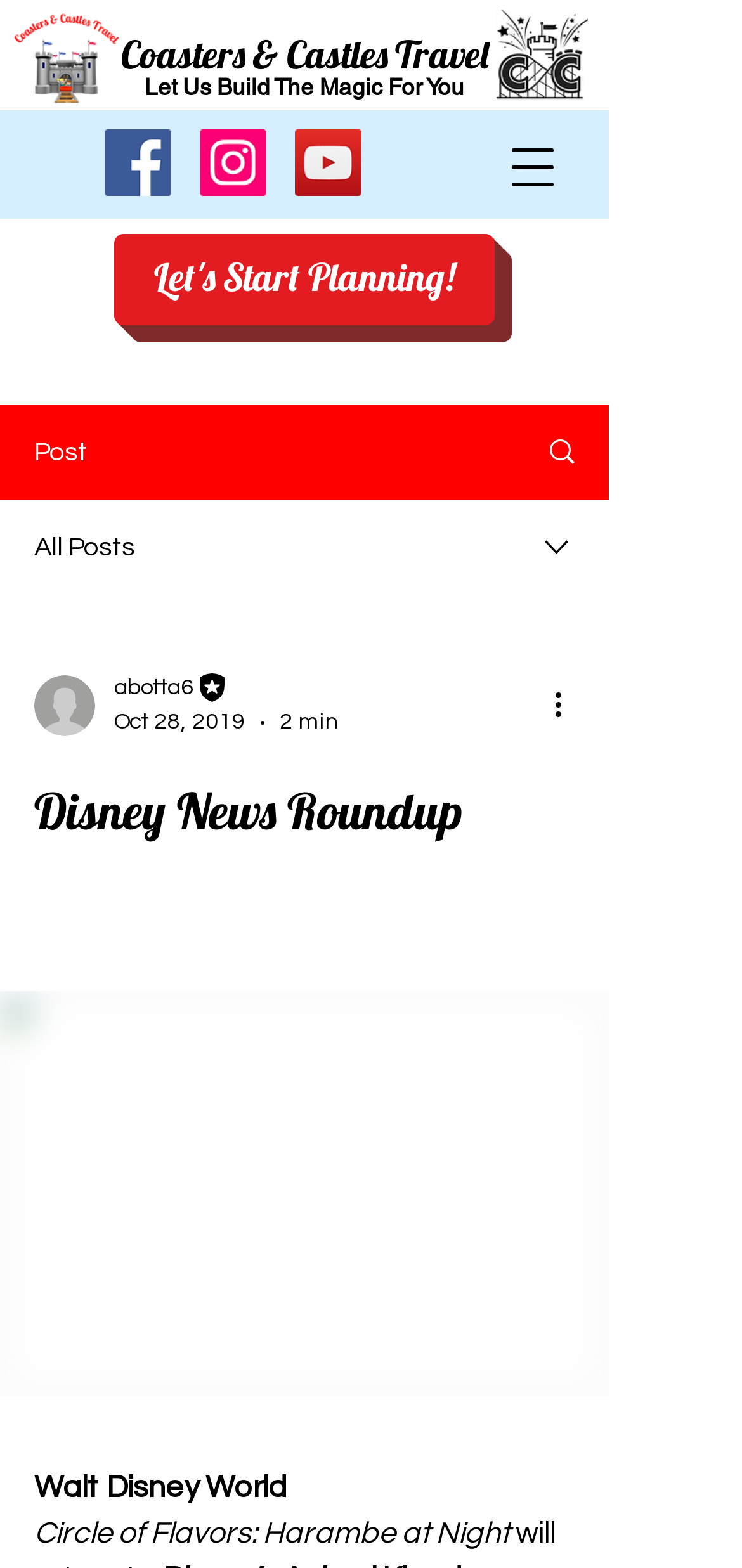Provide the bounding box coordinates in the format (top-left x, top-left y, bottom-right x, bottom-right y). All values are floating point numbers between 0 and 1. Determine the bounding box coordinate of the UI element described as: parent_node: abotta6

[0.046, 0.43, 0.128, 0.469]